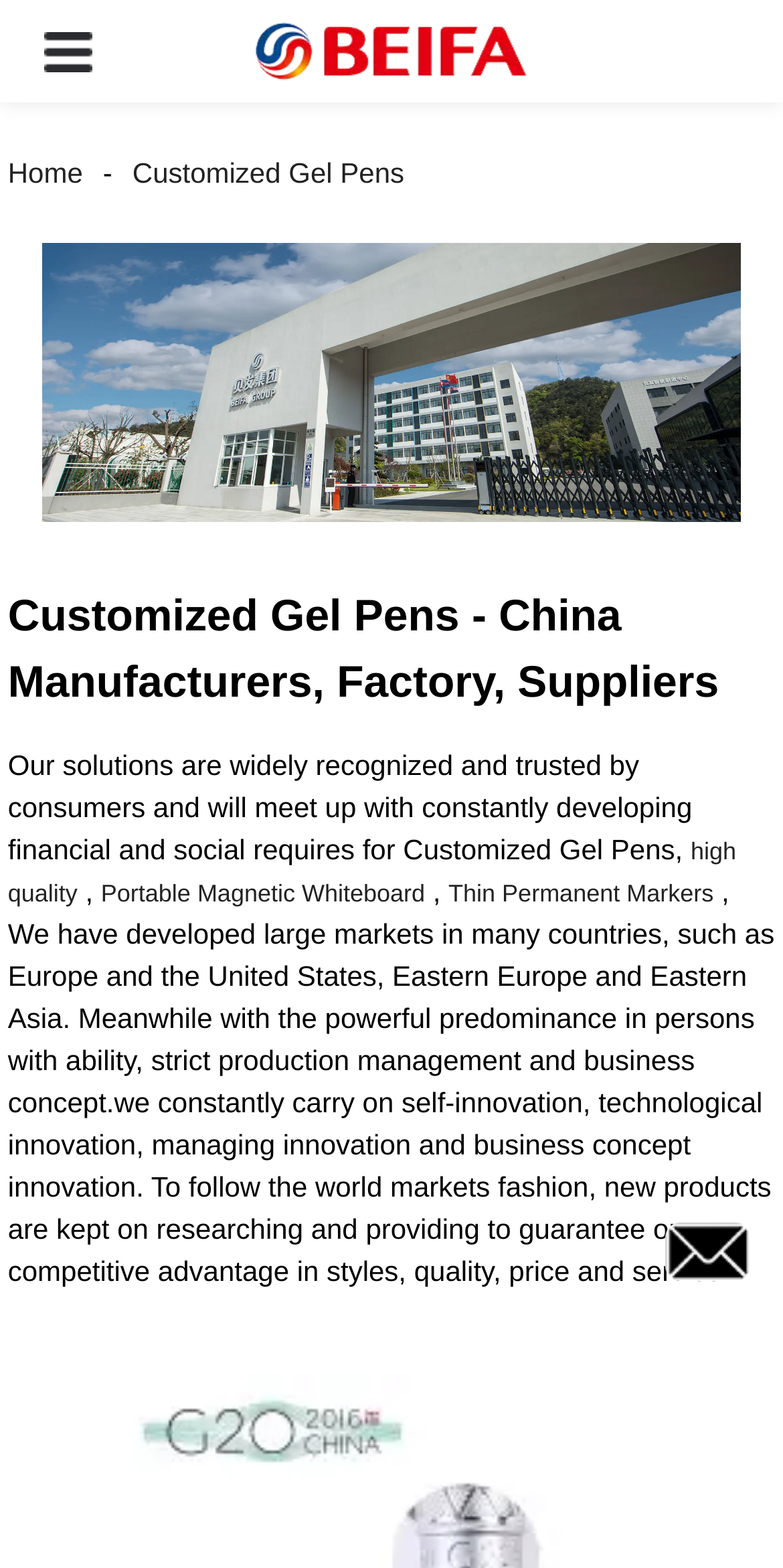Please find the bounding box coordinates of the clickable region needed to complete the following instruction: "Click the logo". The bounding box coordinates must consist of four float numbers between 0 and 1, i.e., [left, top, right, bottom].

[0.01, 0.0, 0.99, 0.065]